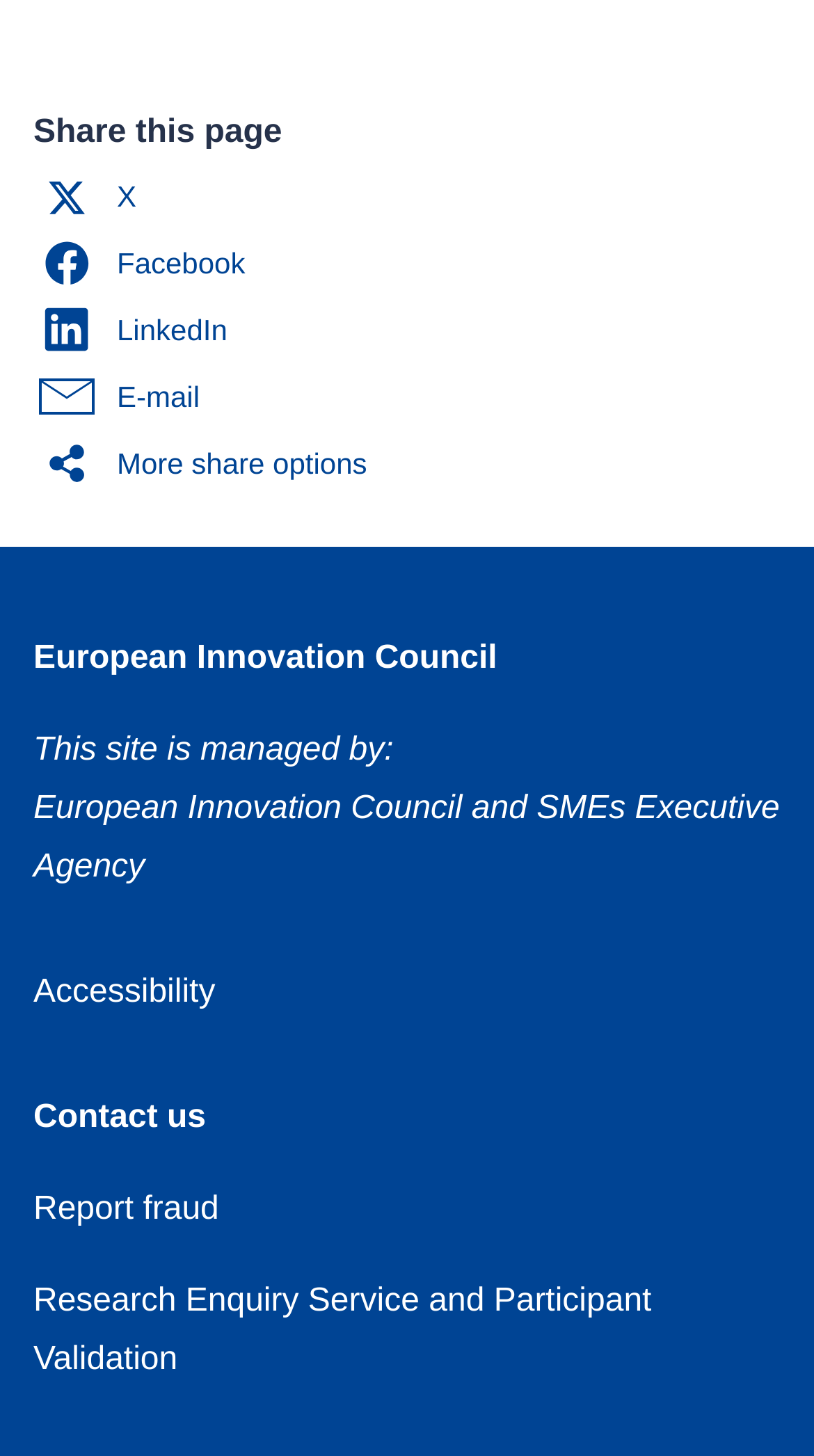Locate the bounding box coordinates of the clickable part needed for the task: "Check accessibility".

[0.041, 0.669, 0.264, 0.694]